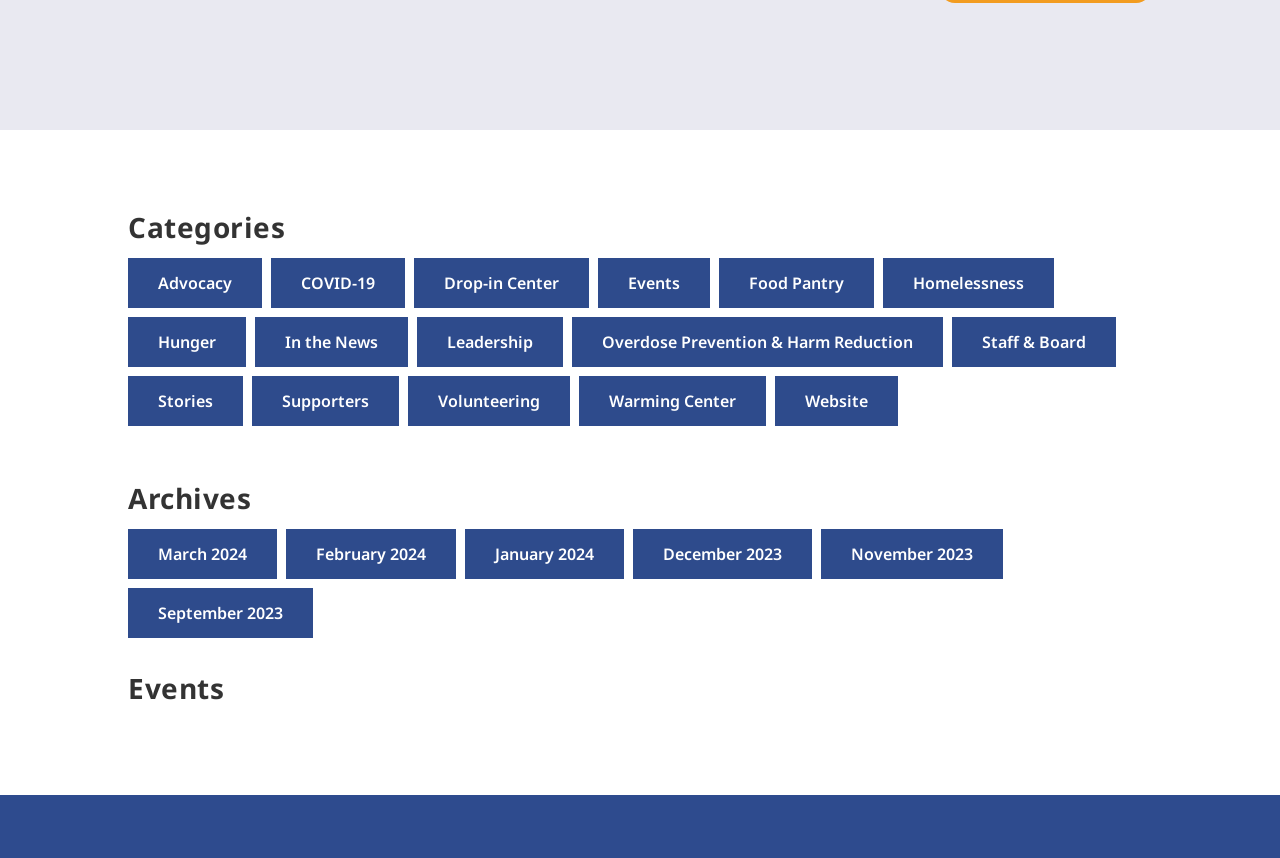Identify the bounding box coordinates for the region to click in order to carry out this instruction: "Read about COVID-19". Provide the coordinates using four float numbers between 0 and 1, formatted as [left, top, right, bottom].

[0.212, 0.301, 0.316, 0.359]